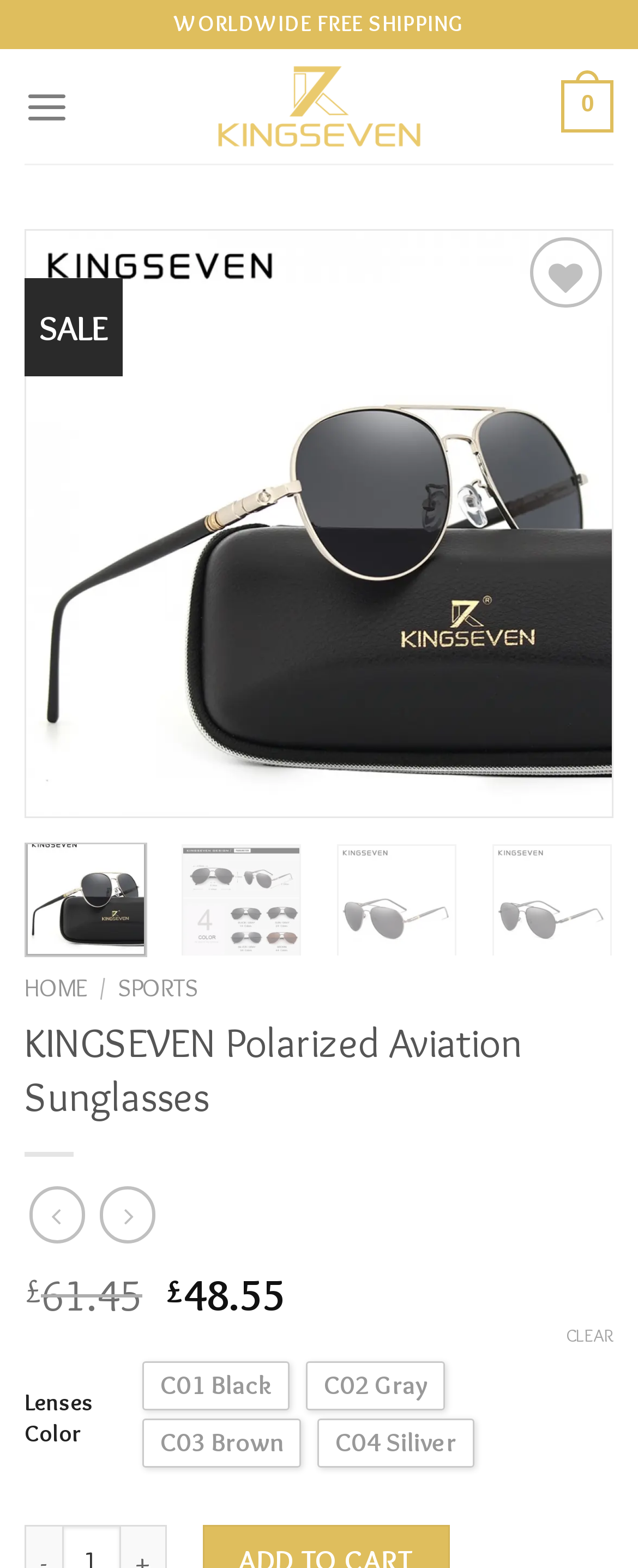What is the original price of the sunglasses?
Please provide a single word or phrase as your answer based on the screenshot.

£61.45